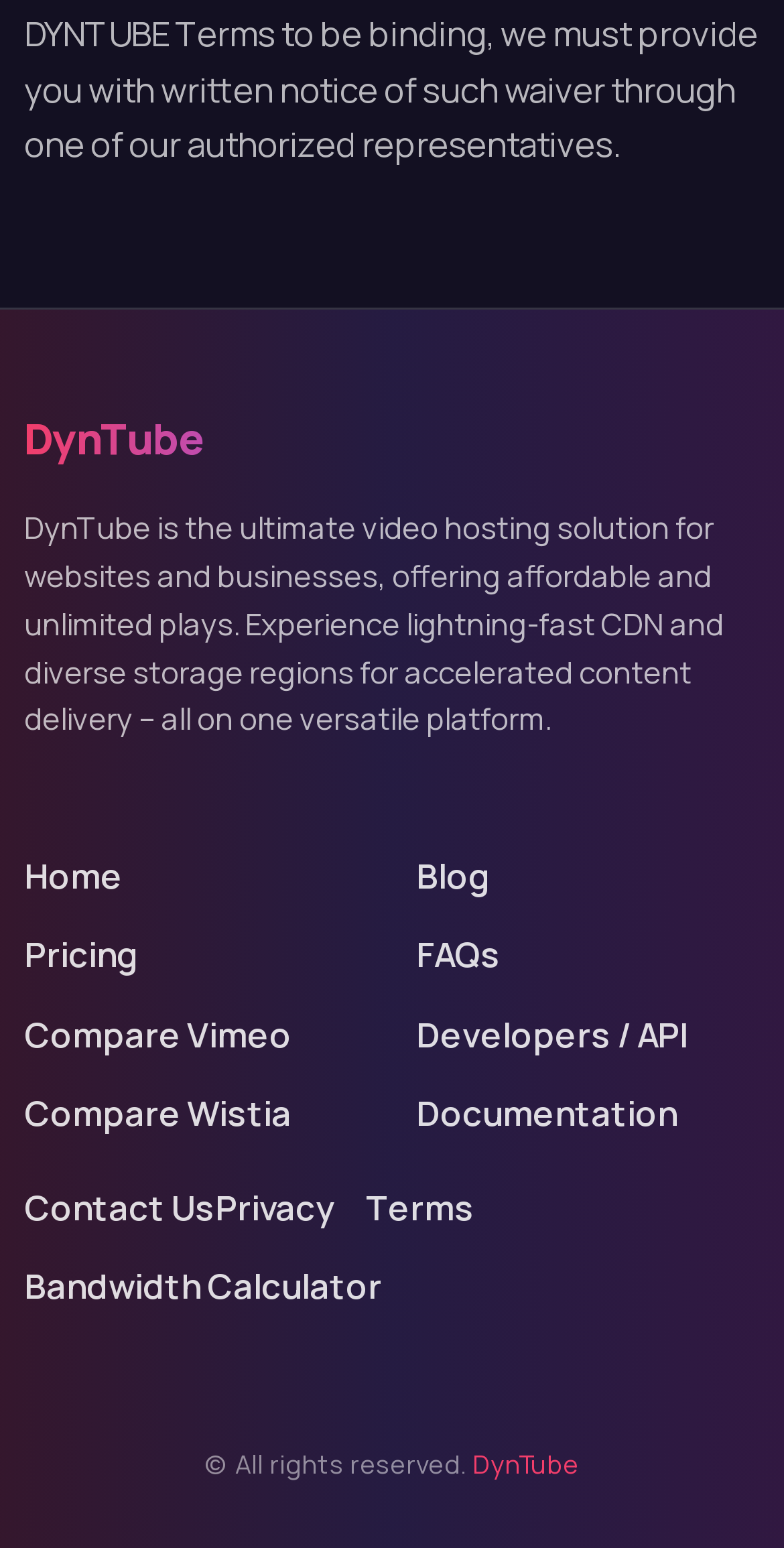Locate the bounding box coordinates of the area you need to click to fulfill this instruction: 'browse categories'. The coordinates must be in the form of four float numbers ranging from 0 to 1: [left, top, right, bottom].

None